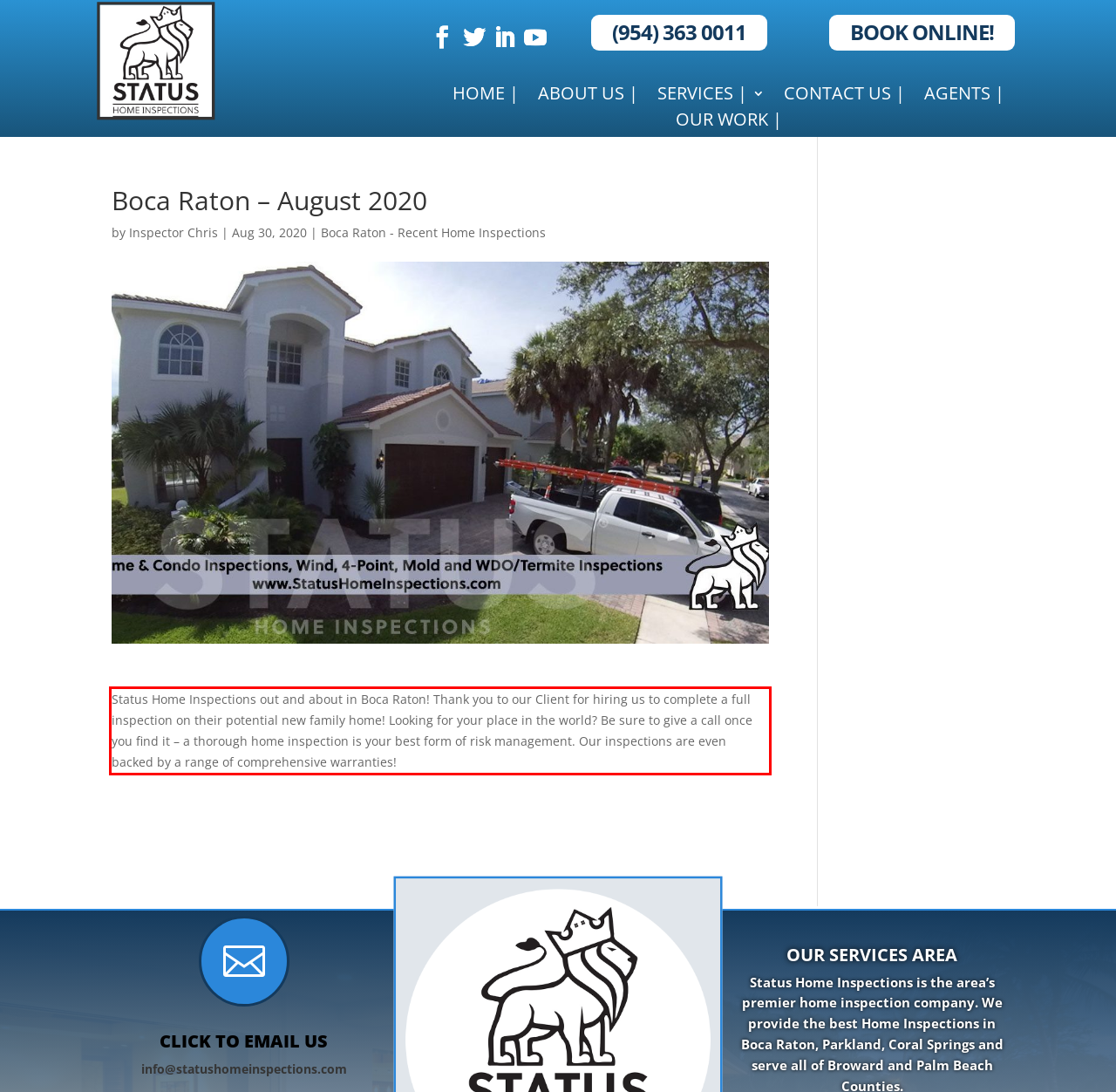Using the provided screenshot, read and generate the text content within the red-bordered area.

Status Home Inspections out and about in Boca Raton! Thank you to our Client for hiring us to complete a full inspection on their potential new family home! Looking for your place in the world? Be sure to give a call once you find it – a thorough home inspection is your best form of risk management. Our inspections are even backed by a range of comprehensive warranties!